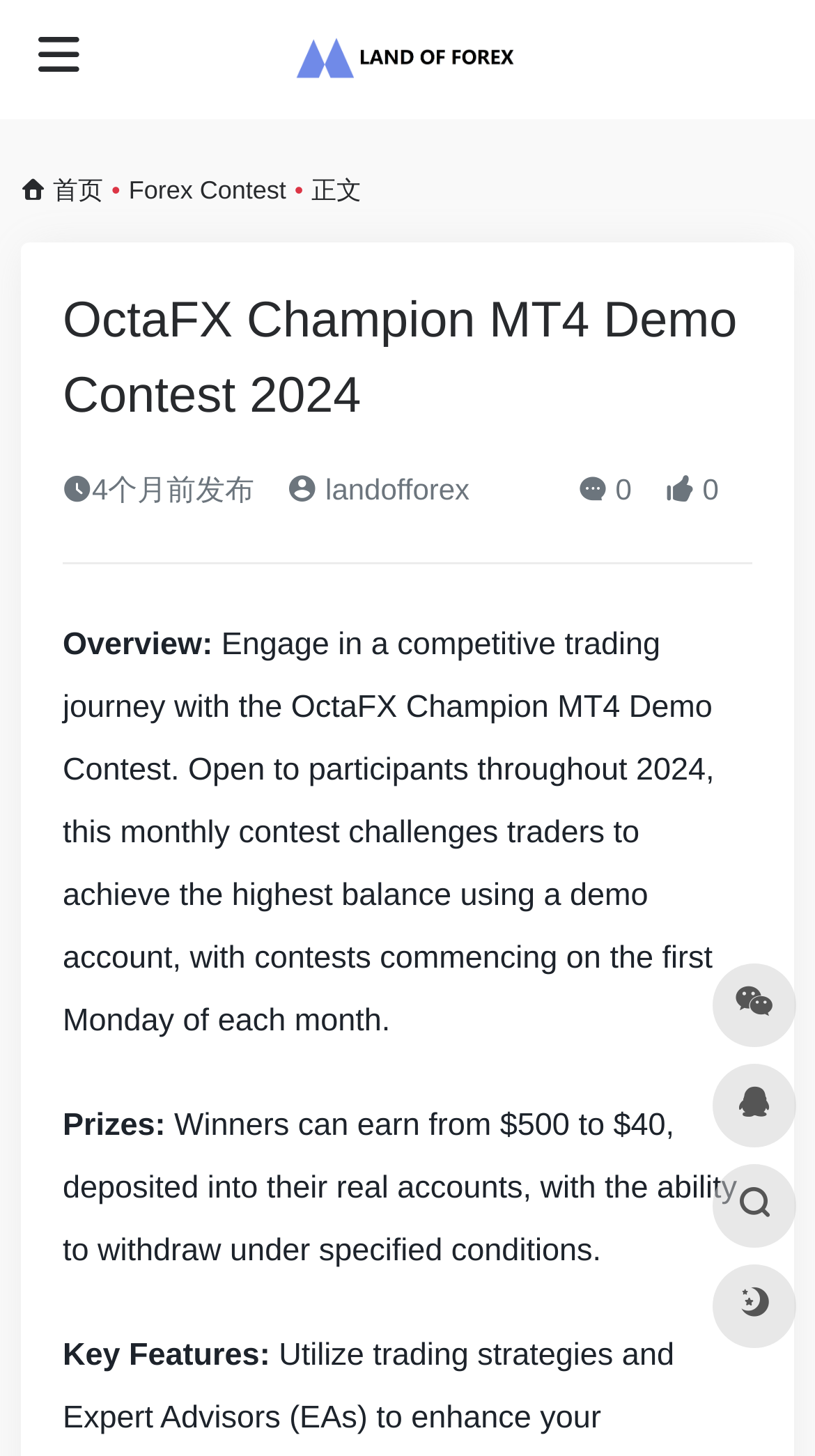Please determine the main heading text of this webpage.

OctaFX Champion MT4 Demo Contest 2024